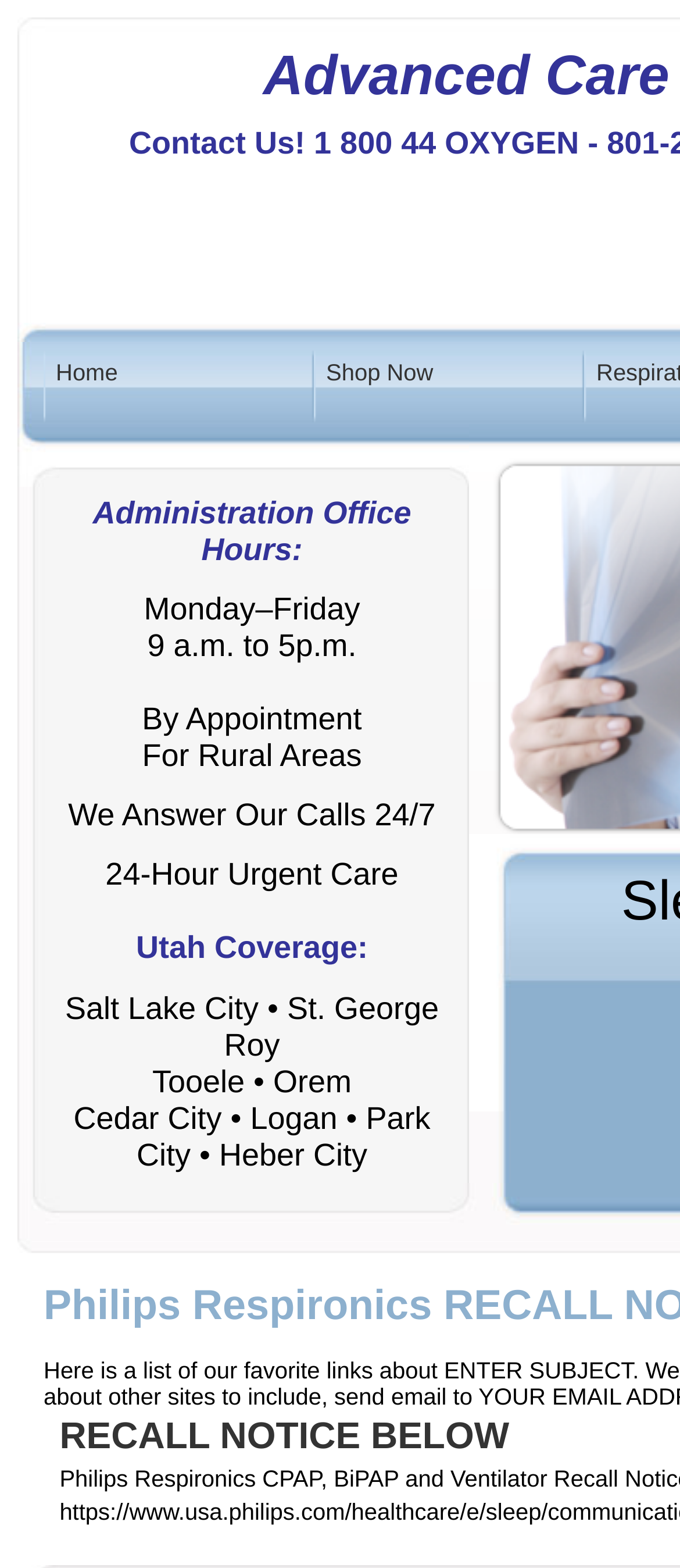What is the availability of urgent care?
Deliver a detailed and extensive answer to the question.

I found the answer by looking at the StaticText element, which mentions 'We Answer Our Calls 24/7'. This implies that urgent care is available 24 hours a day, 7 days a week.